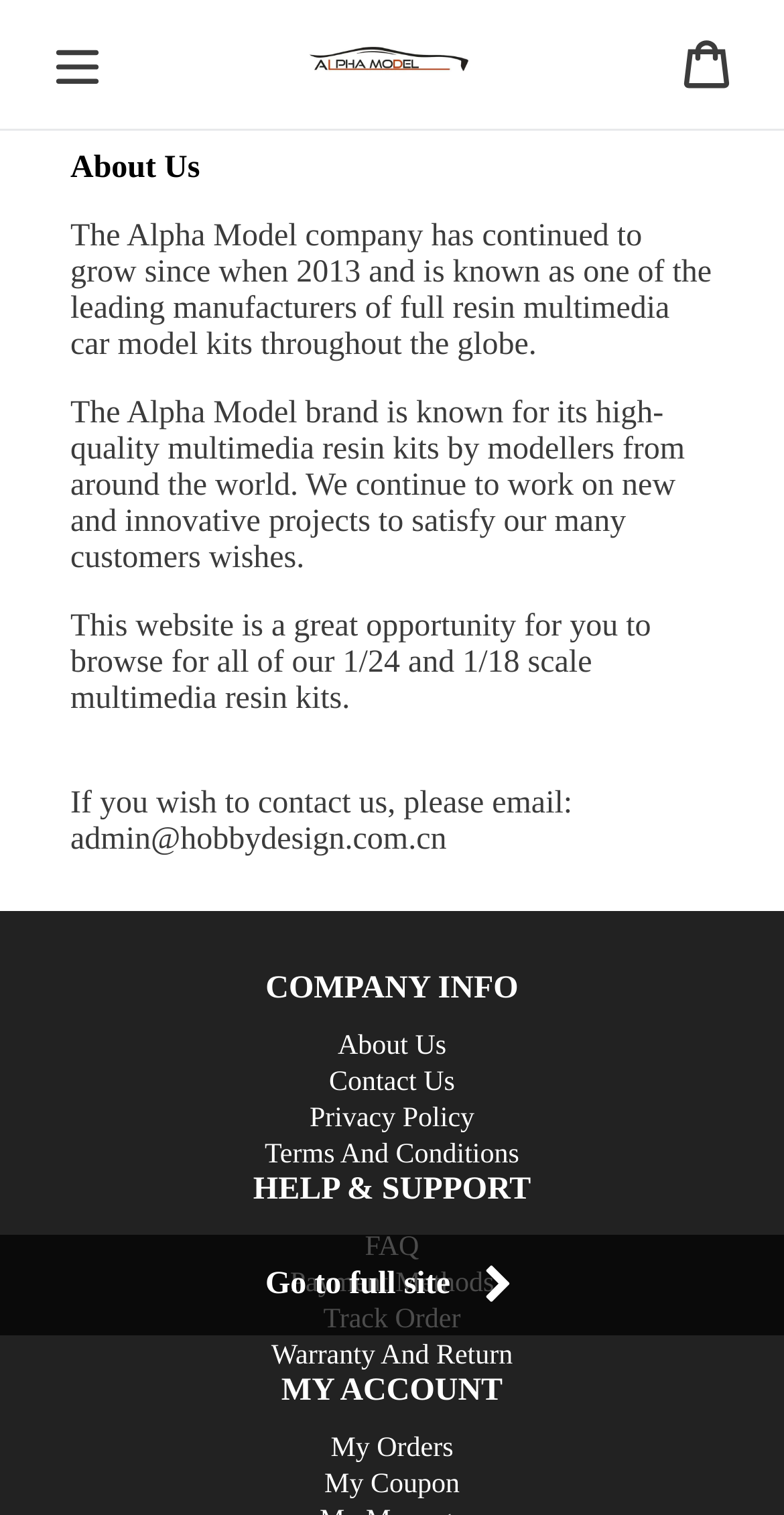What types of models are sold?
From the details in the image, provide a complete and detailed answer to the question.

Although the webpage does not explicitly list the types of models sold, the meta description mentions 'Modelbouw, 1/24 Scale Cars, How To Build Models, etc.' which suggests that these are the types of models available.